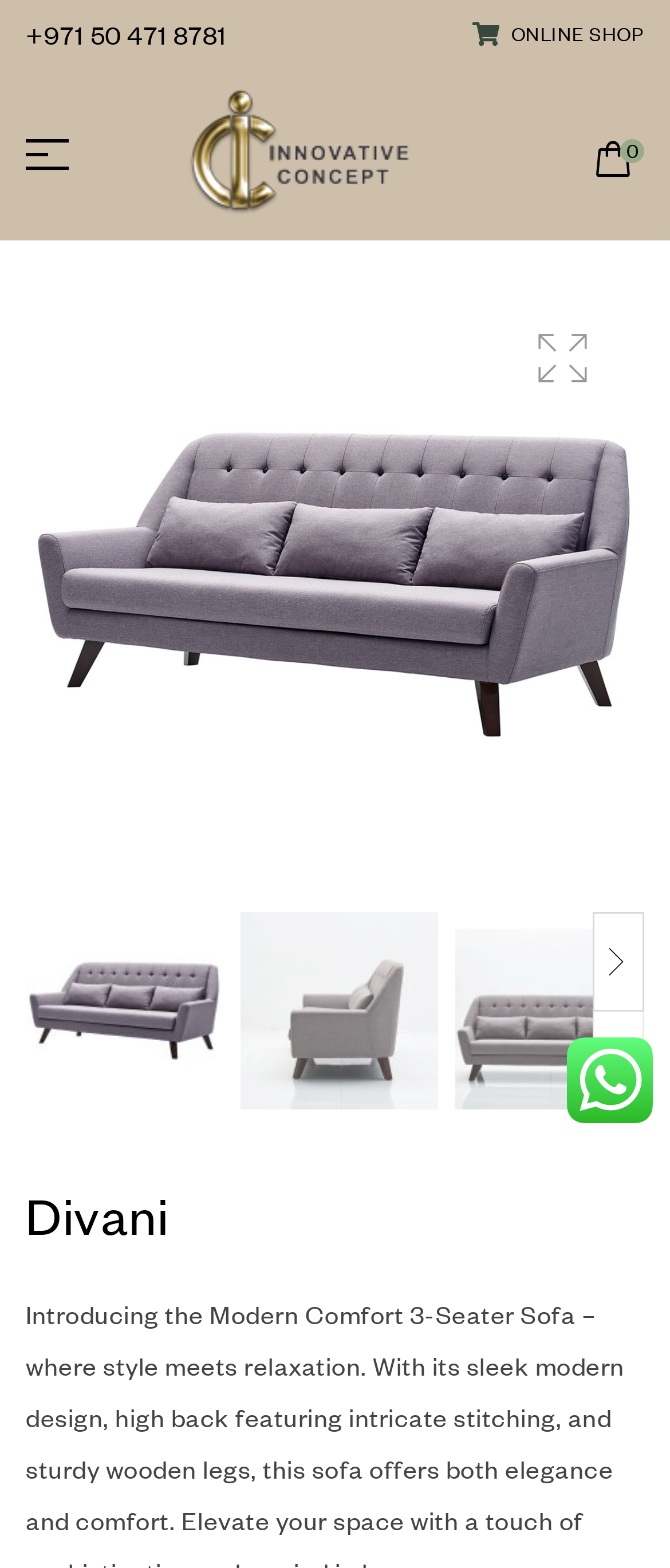How many buttons are there below the sofa image?
Using the visual information, respond with a single word or phrase.

2